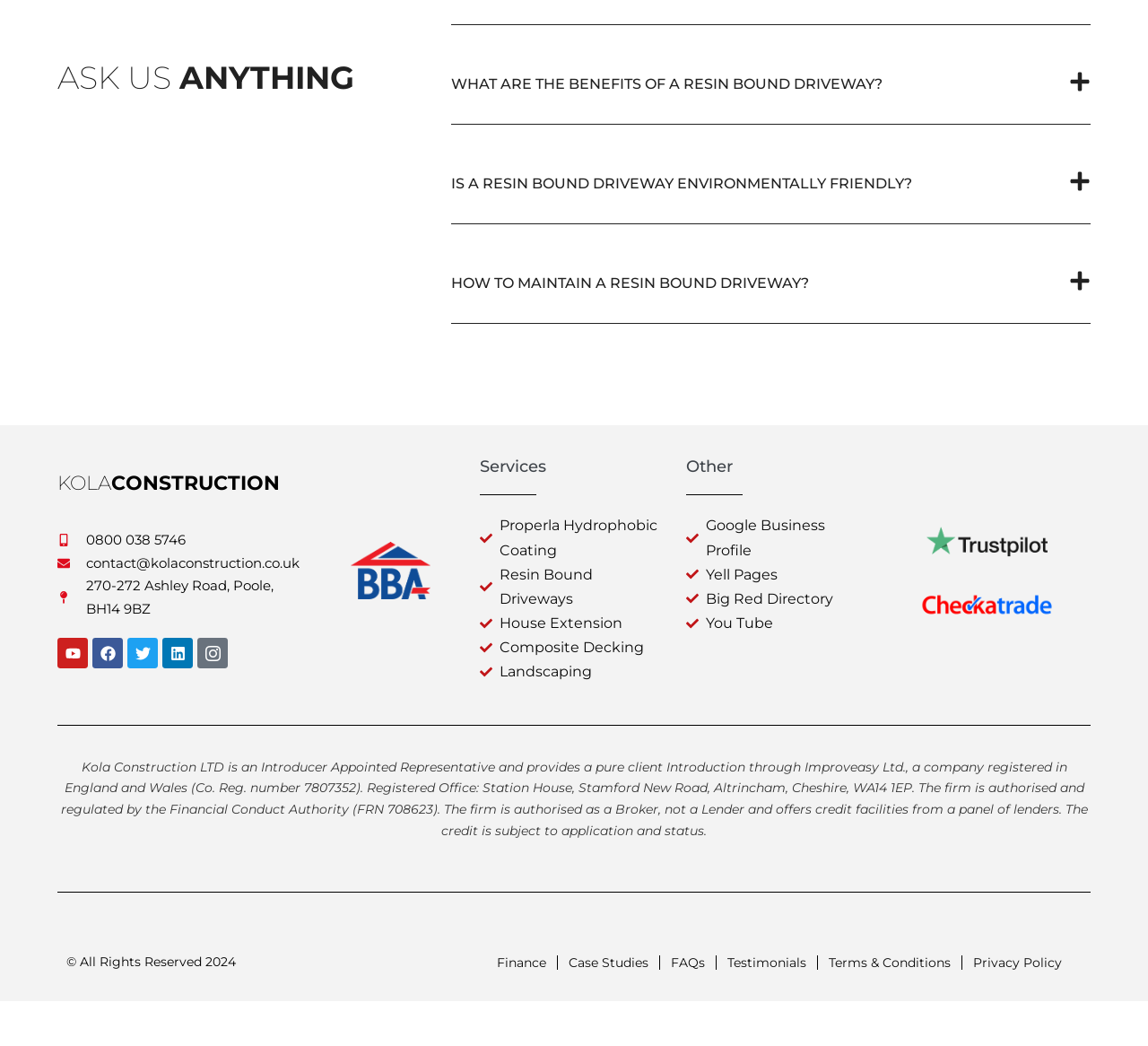Please locate the bounding box coordinates of the element that needs to be clicked to achieve the following instruction: "Read the 'Terms & Conditions'". The coordinates should be four float numbers between 0 and 1, i.e., [left, top, right, bottom].

[0.712, 0.9, 0.838, 0.94]